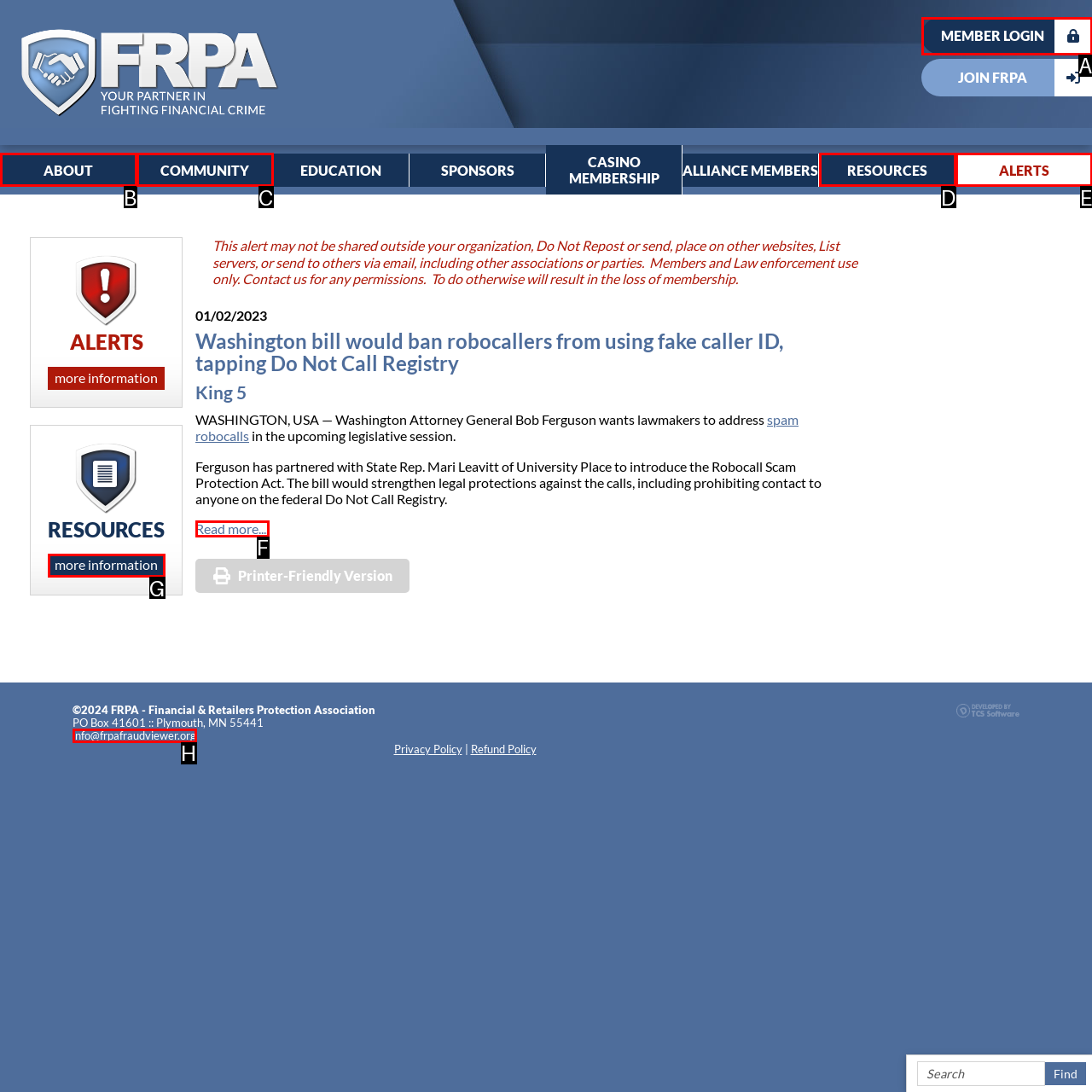From the provided options, which letter corresponds to the element described as: About
Answer with the letter only.

B